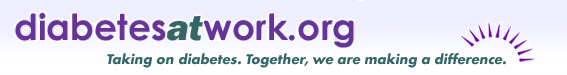Explain in detail what you see in the image.

The image displays the logo and tagline of the website "diabetesatwork.org," which is dedicated to addressing diabetes in the workplace. The logo prominently features the website name, creatively stylized with emphasis on the word "at," set against a gentle gradient background. Below the logo, the tagline reads, "Taking on diabetes. Together, we are making a difference," highlighting the collaborative effort towards diabetes awareness and management in workplace settings. This image serves as a visual representation of the website's mission to educate and support businesses in tackling diabetes-related challenges.